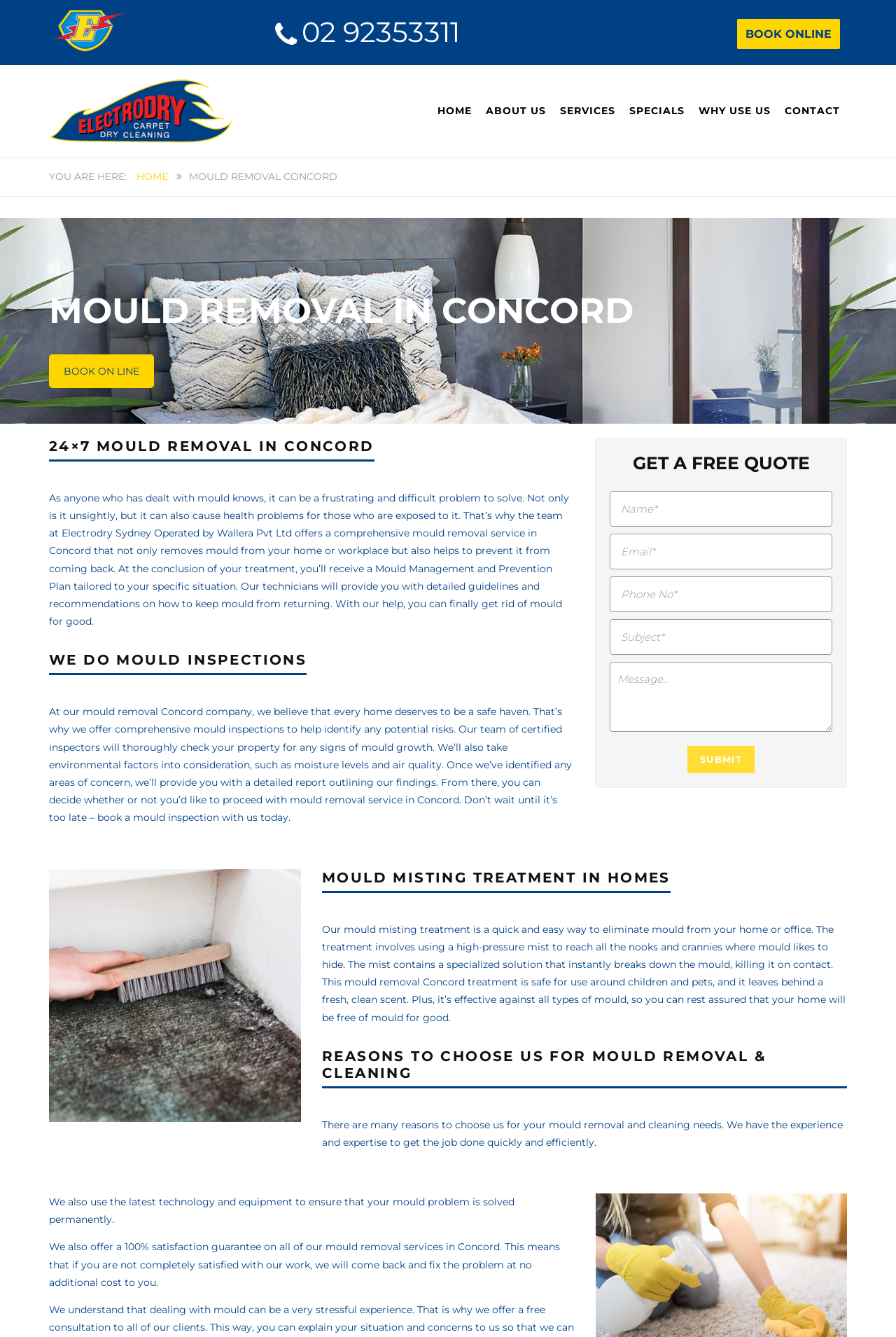What is the phone number to book online?
Answer the question with a thorough and detailed explanation.

I found the phone number by looking at the link element with the text '02 92353311' which is located at the top of the webpage, indicating that it is a contact number to book online.